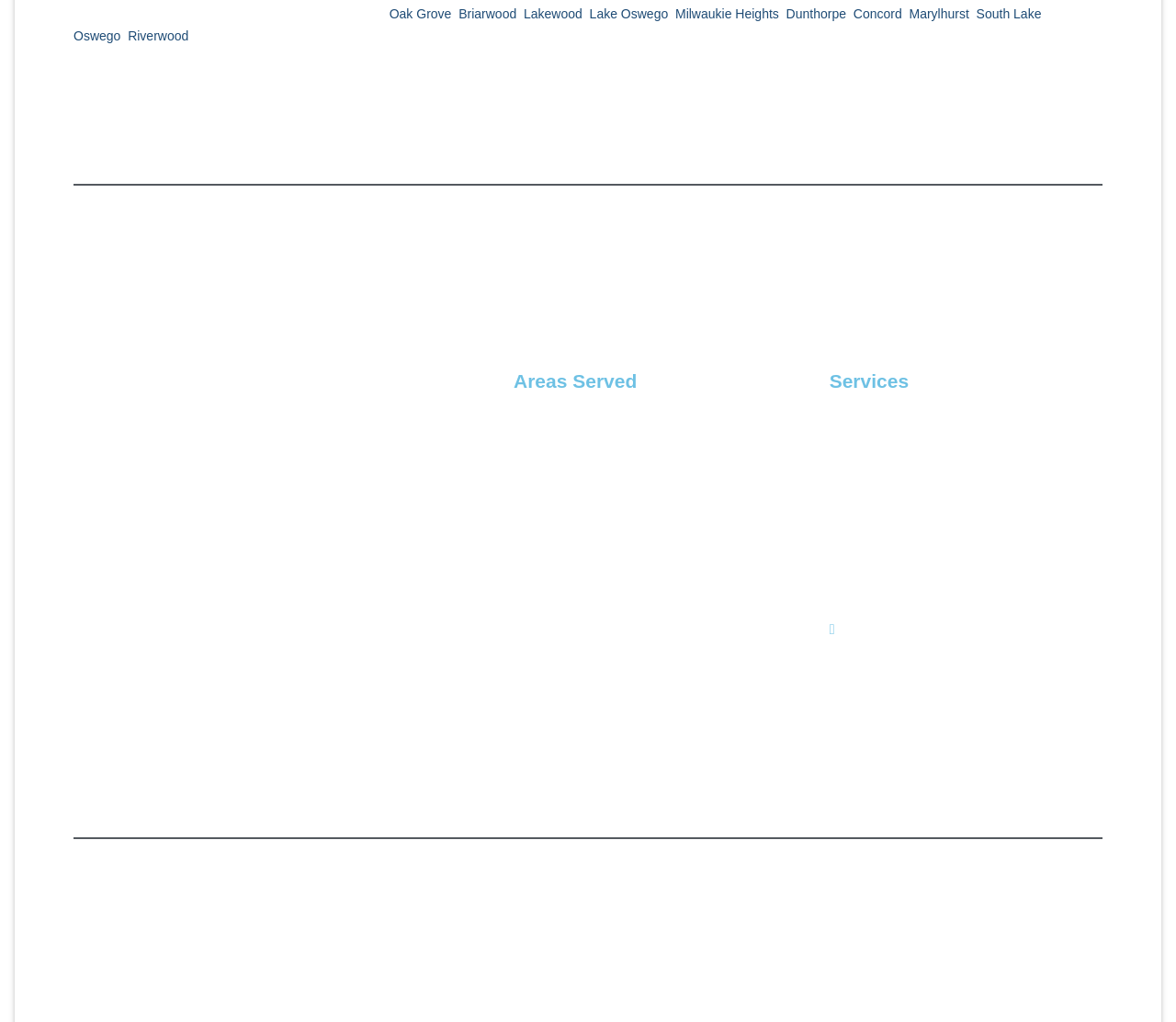Please find the bounding box coordinates of the element that needs to be clicked to perform the following instruction: "Click on the 'About Us' heading". The bounding box coordinates should be four float numbers between 0 and 1, represented as [left, top, right, bottom].

[0.062, 0.454, 0.376, 0.48]